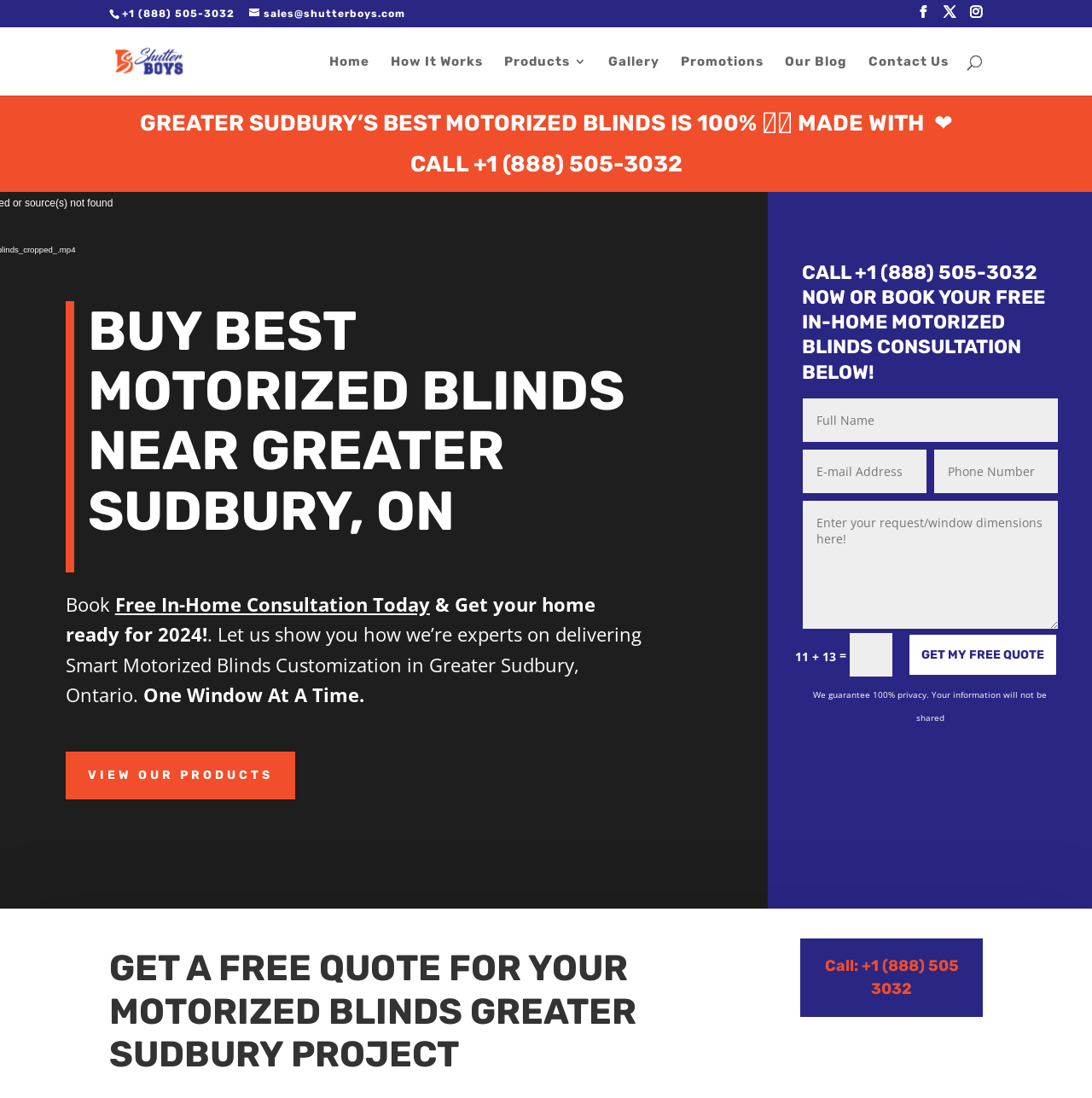Use a single word or phrase to answer the question: What is the phone number to call for a quote?

+1 (888) 505-3032